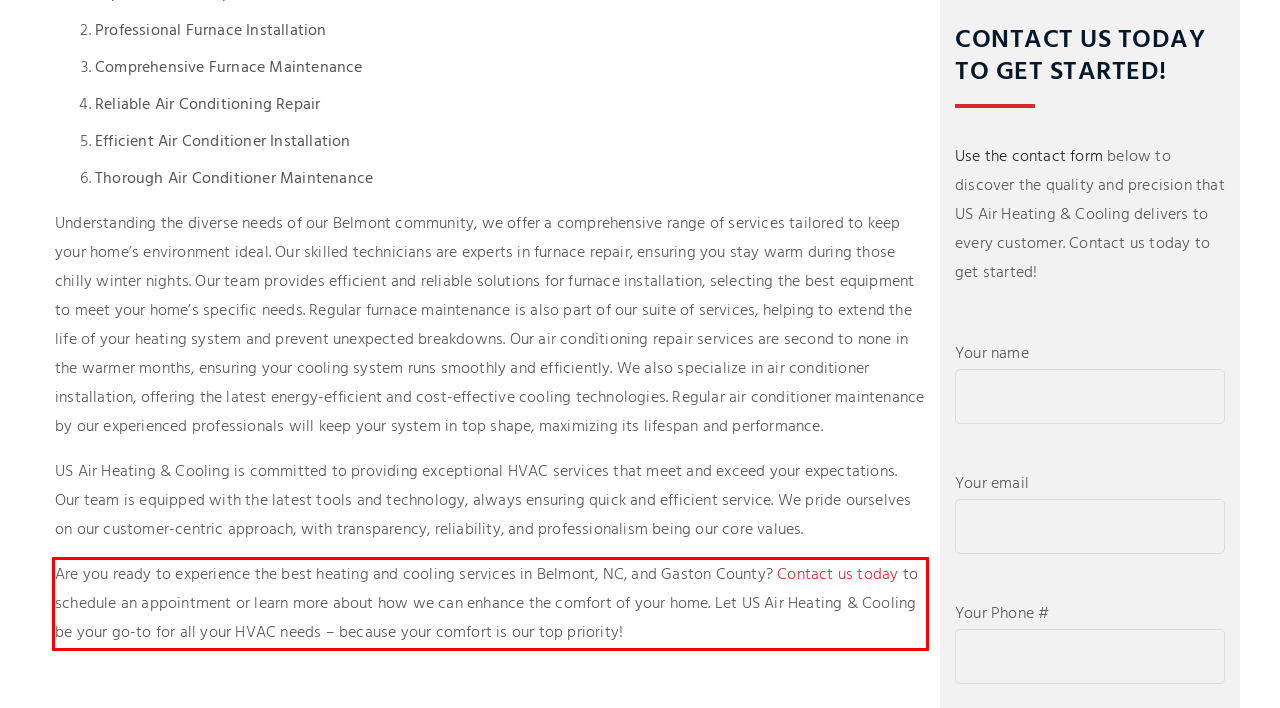Please analyze the screenshot of a webpage and extract the text content within the red bounding box using OCR.

Are you ready to experience the best heating and cooling services in Belmont, NC, and Gaston County? Contact us today to schedule an appointment or learn more about how we can enhance the comfort of your home. Let US Air Heating & Cooling be your go-to for all your HVAC needs – because your comfort is our top priority!